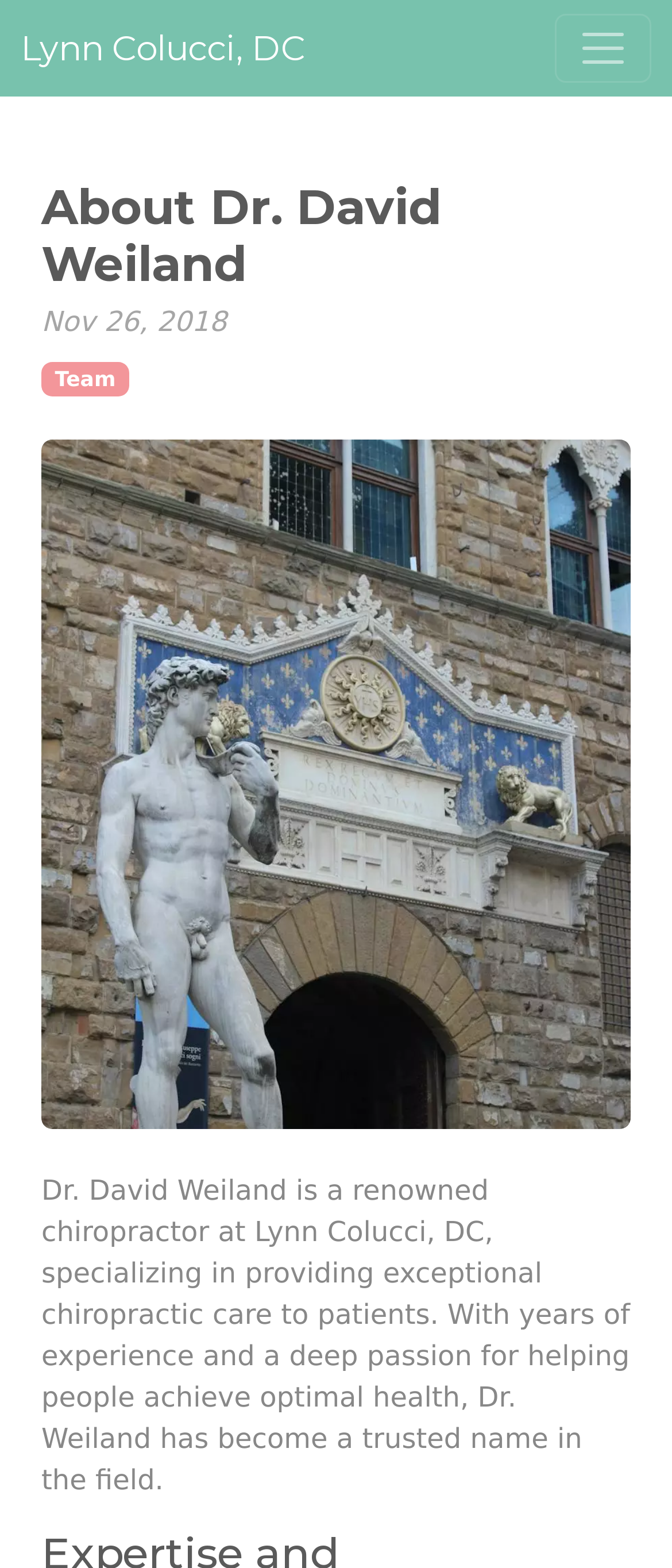How many navigation links are present in the header?
Look at the image and respond to the question as thoroughly as possible.

The link element with the text 'Team' is the only navigation link present in the header section of the webpage.